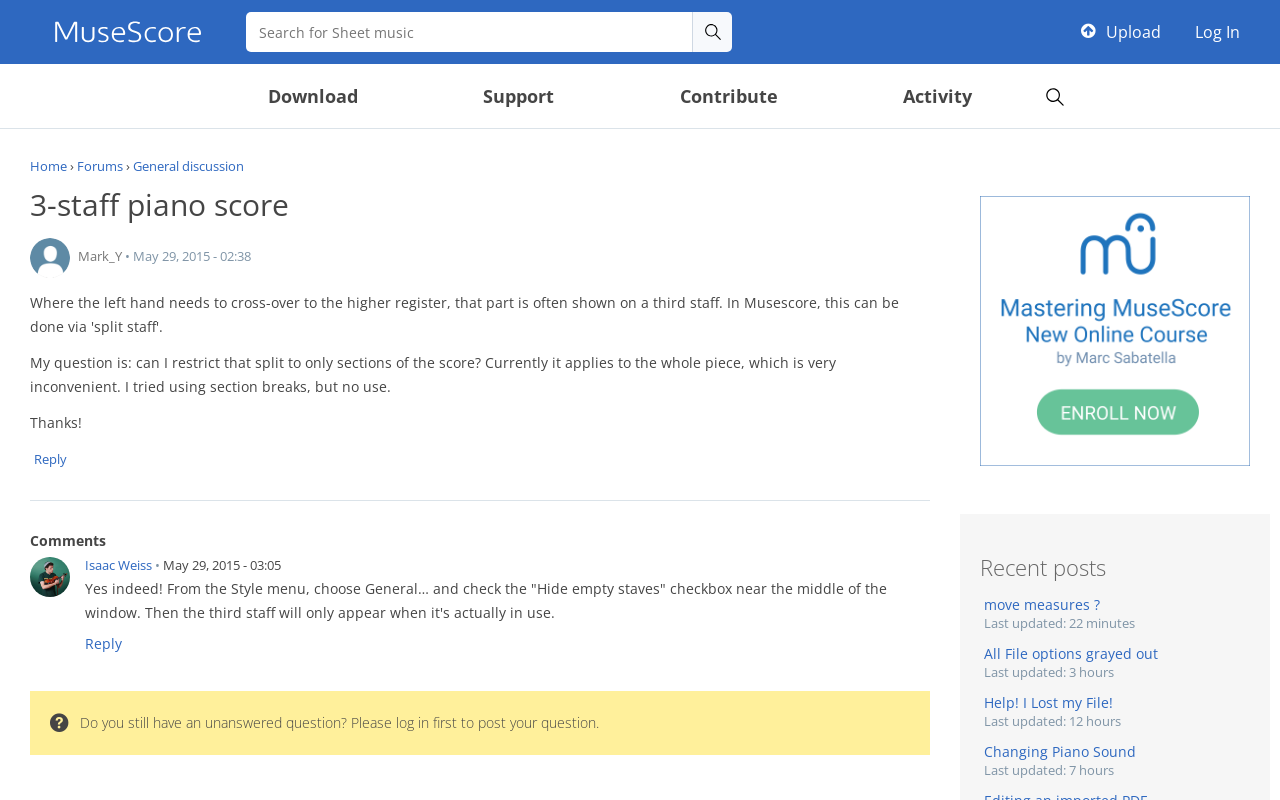Using the provided element description, identify the bounding box coordinates as (top-left x, top-left y, bottom-right x, bottom-right y). Ensure all values are between 0 and 1. Description: 1-866-REZILIR

None